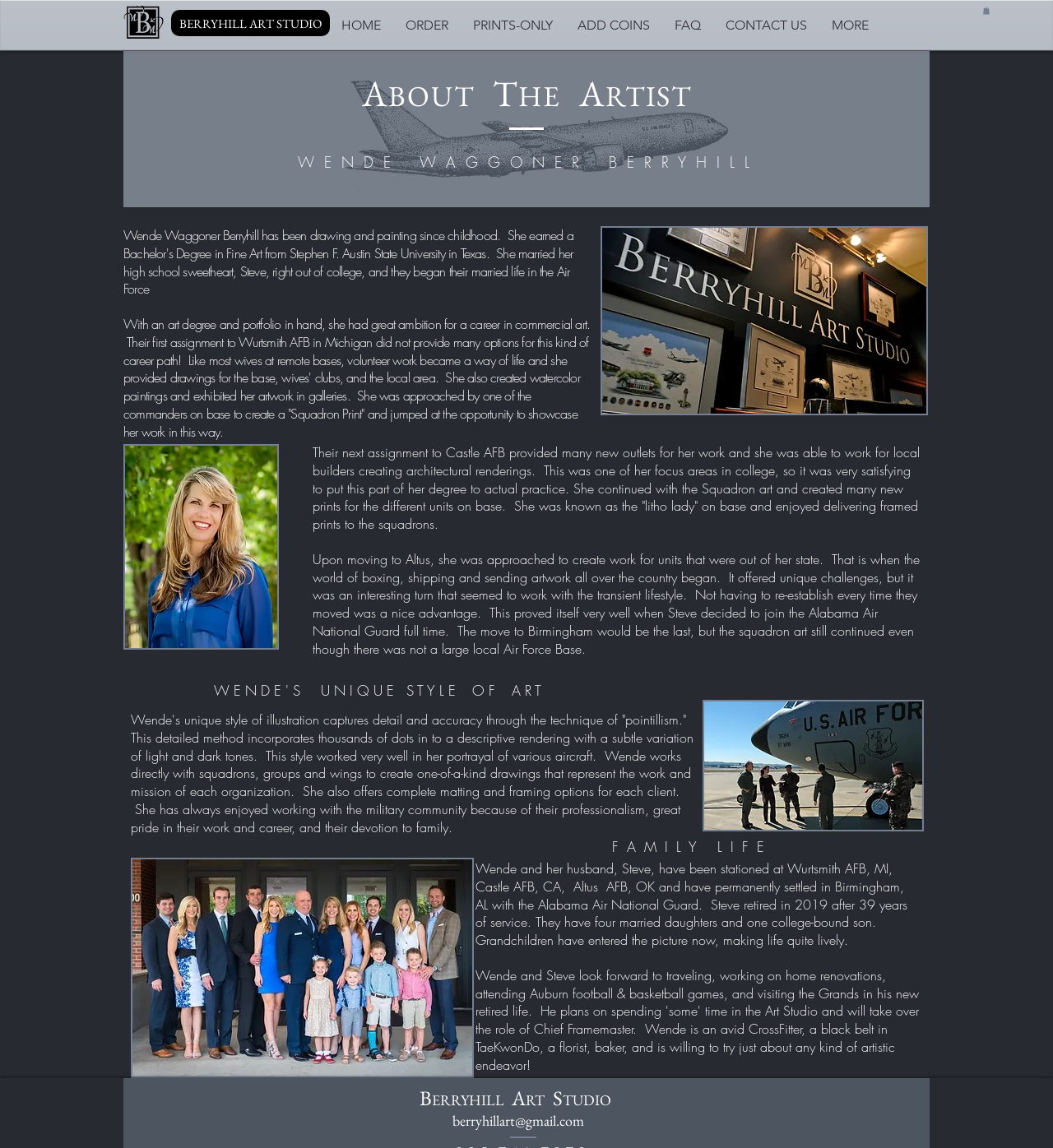Please give a concise answer to this question using a single word or phrase: 
What is the name of Wende's art studio?

Berryhill Art Studio